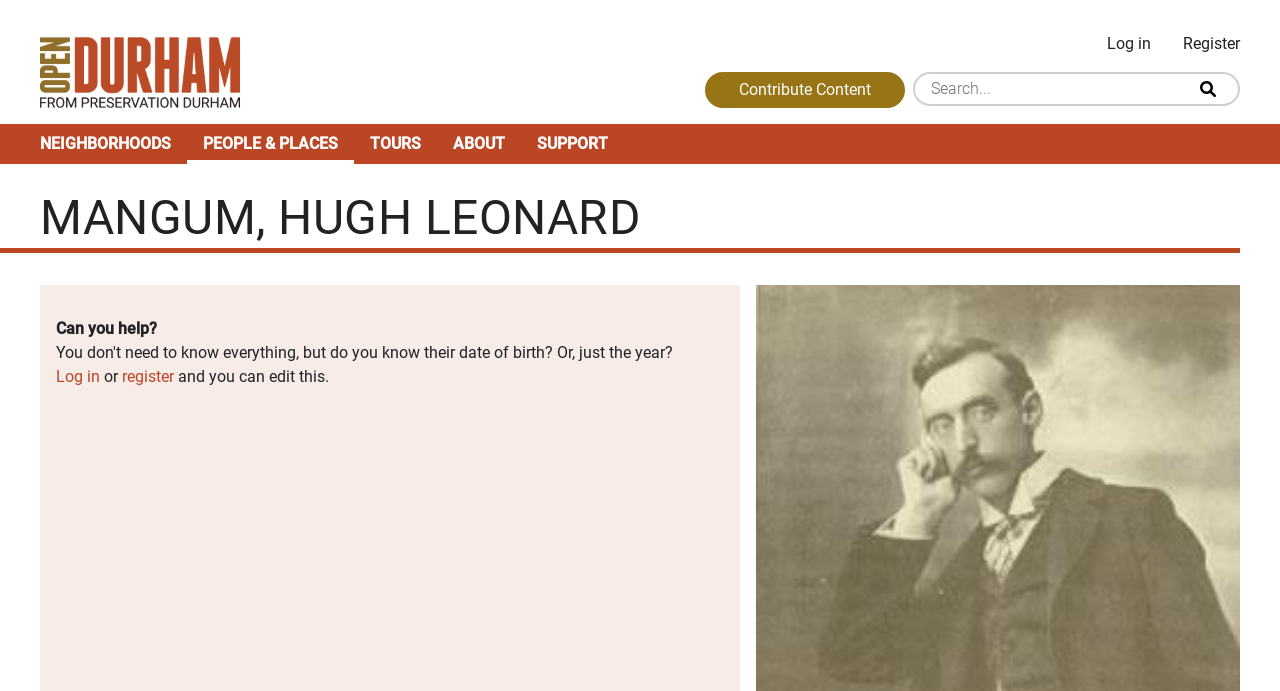Determine the bounding box coordinates in the format (top-left x, top-left y, bottom-right x, bottom-right y). Ensure all values are floating point numbers between 0 and 1. Identify the bounding box of the UI element described by: name="search" placeholder="Search..."

[0.713, 0.104, 0.969, 0.154]